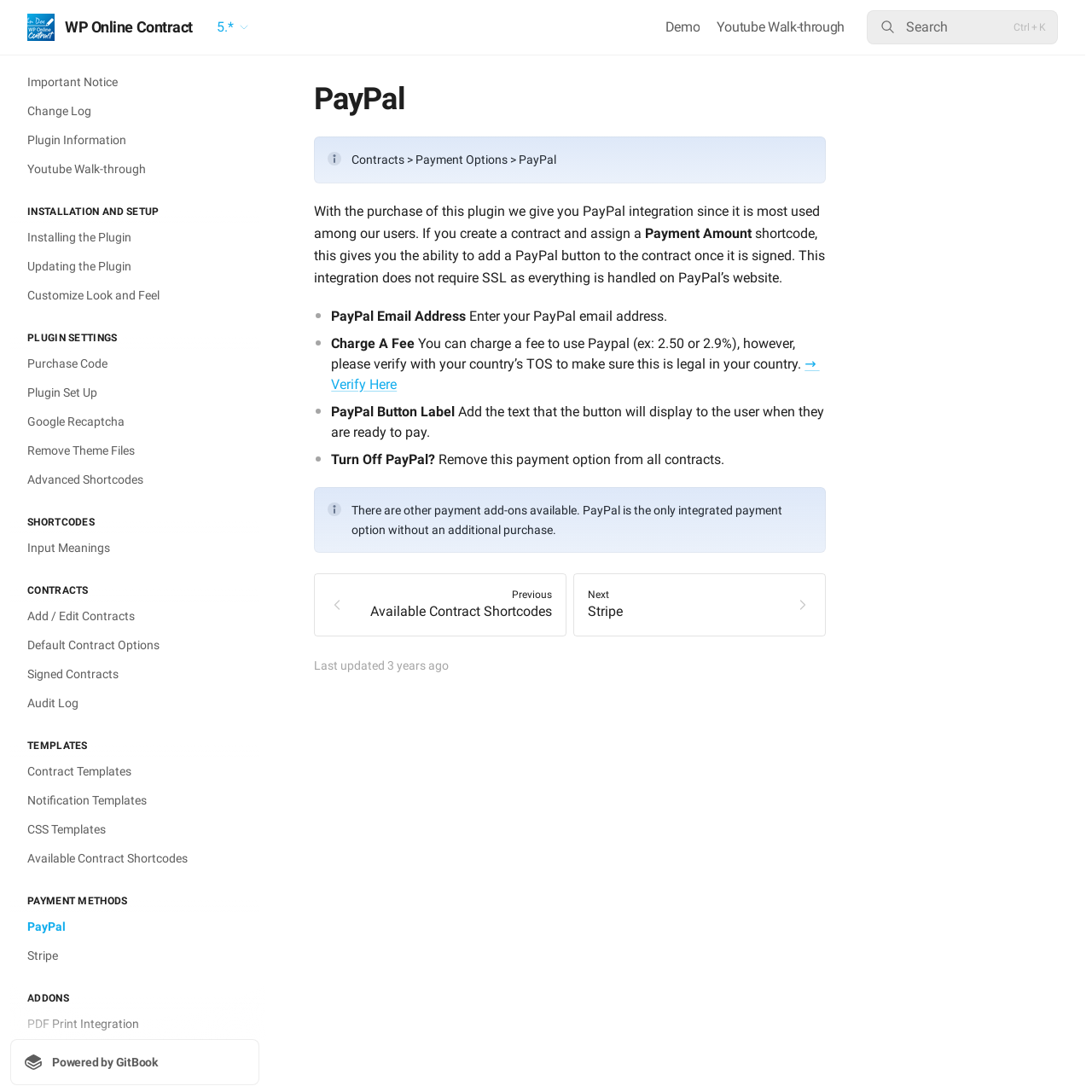Please find the bounding box coordinates of the clickable region needed to complete the following instruction: "View the 'Youtube Walk-through'". The bounding box coordinates must consist of four float numbers between 0 and 1, i.e., [left, top, right, bottom].

[0.657, 0.0, 0.773, 0.05]